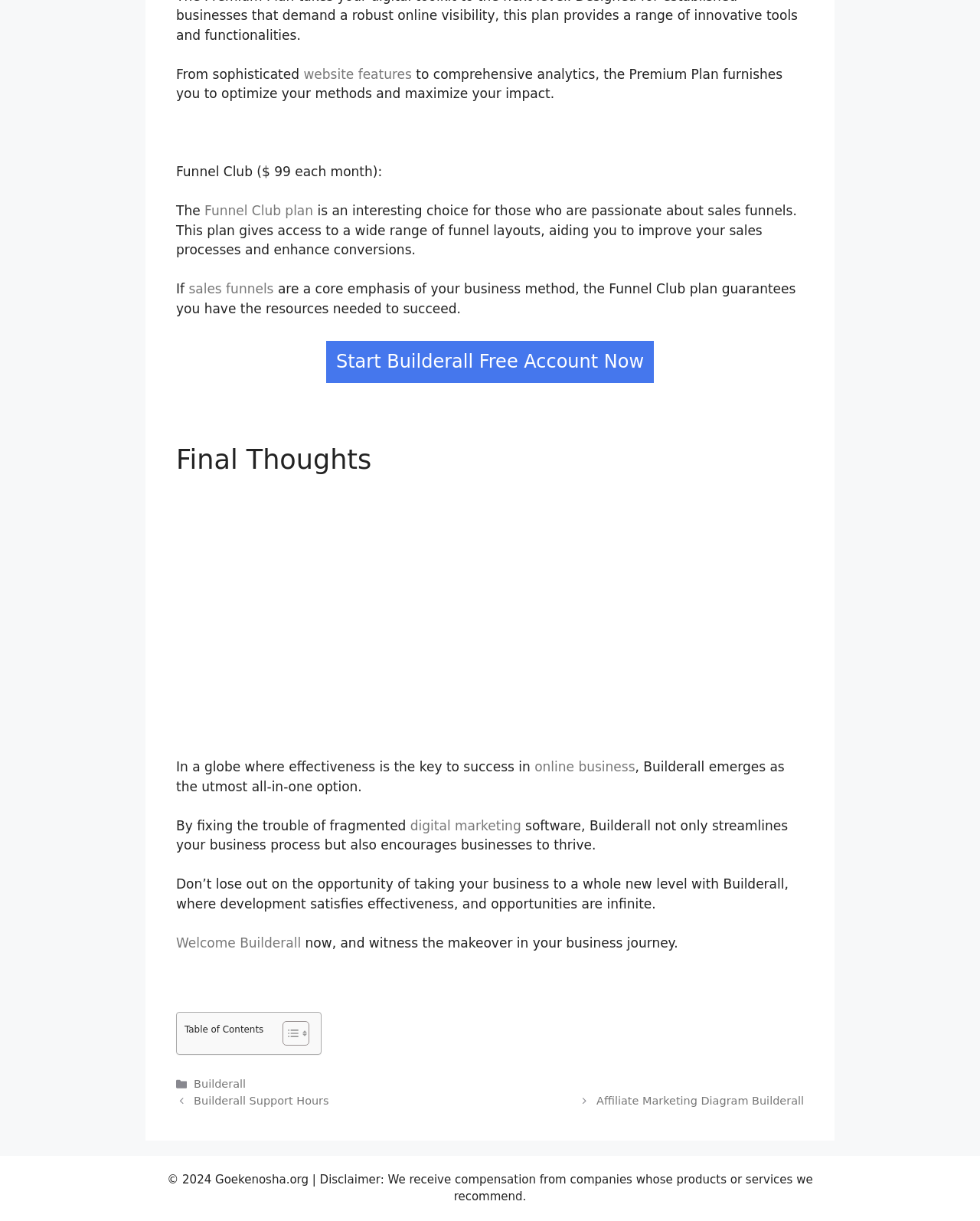Given the description: "Funnel Club plan", determine the bounding box coordinates of the UI element. The coordinates should be formatted as four float numbers between 0 and 1, [left, top, right, bottom].

[0.209, 0.166, 0.32, 0.179]